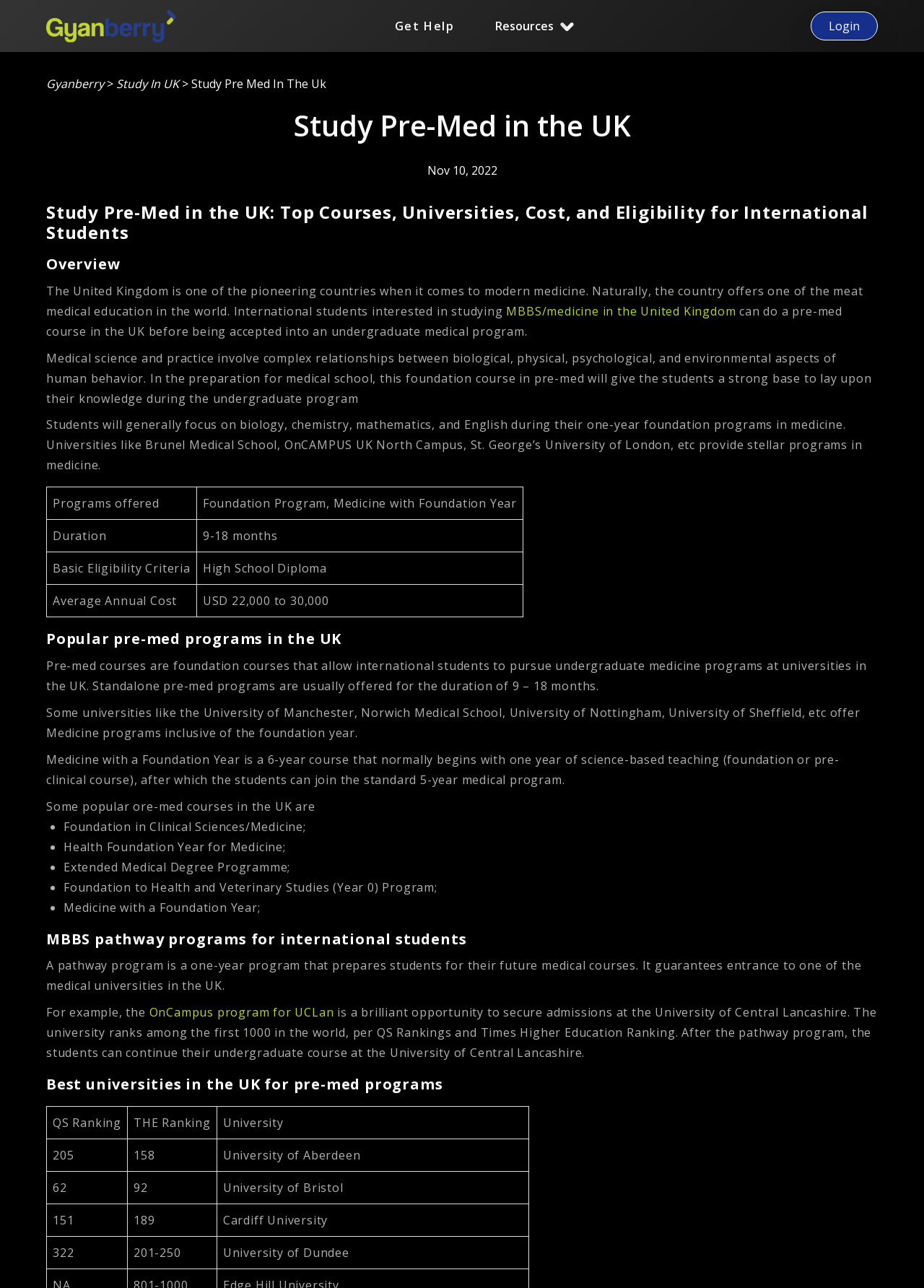Please identify the bounding box coordinates of the clickable element to fulfill the following instruction: "Search for something". The coordinates should be four float numbers between 0 and 1, i.e., [left, top, right, bottom].

None